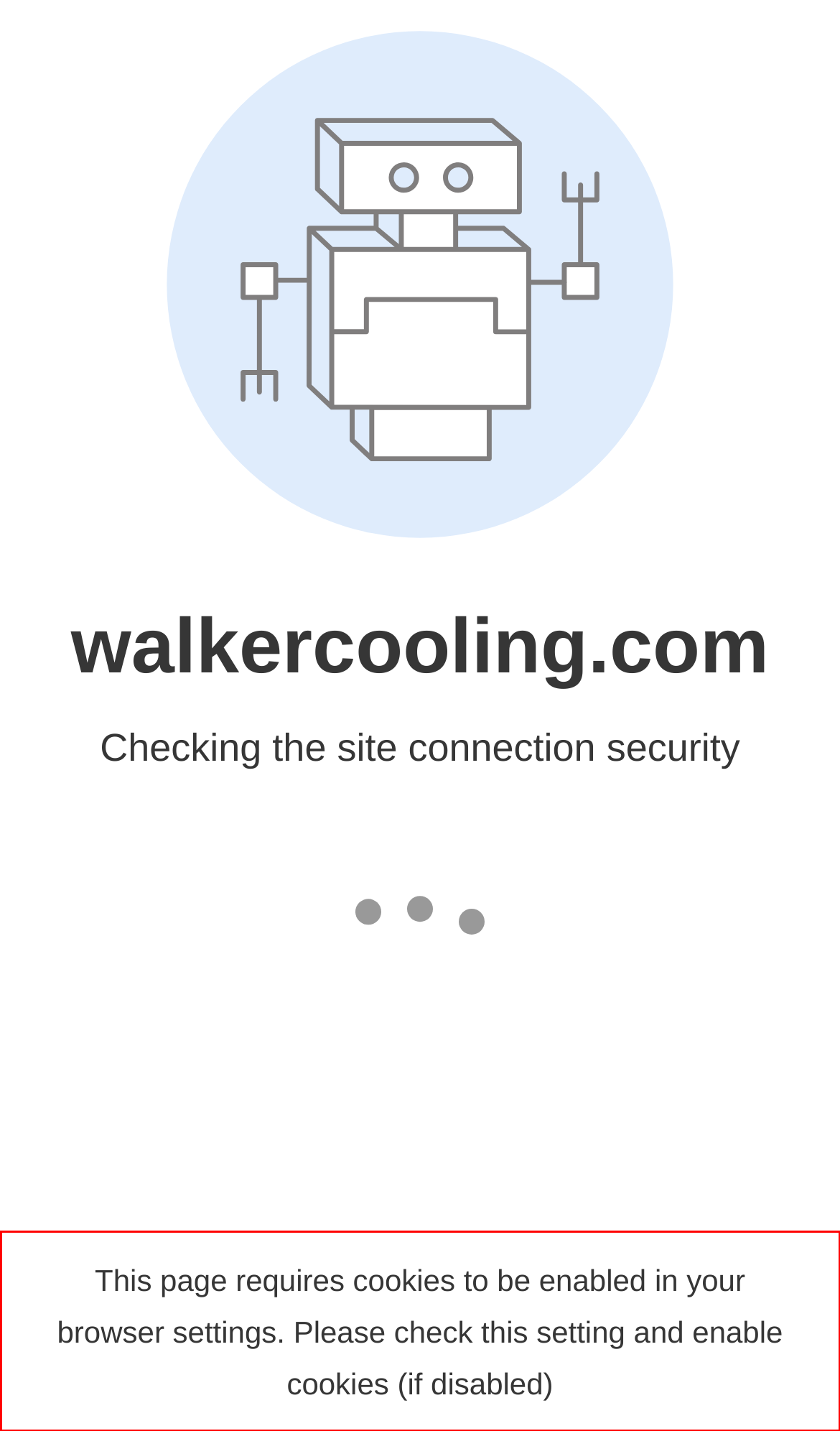Look at the provided screenshot of the webpage and perform OCR on the text within the red bounding box.

This page requires cookies to be enabled in your browser settings. Please check this setting and enable cookies (if disabled)